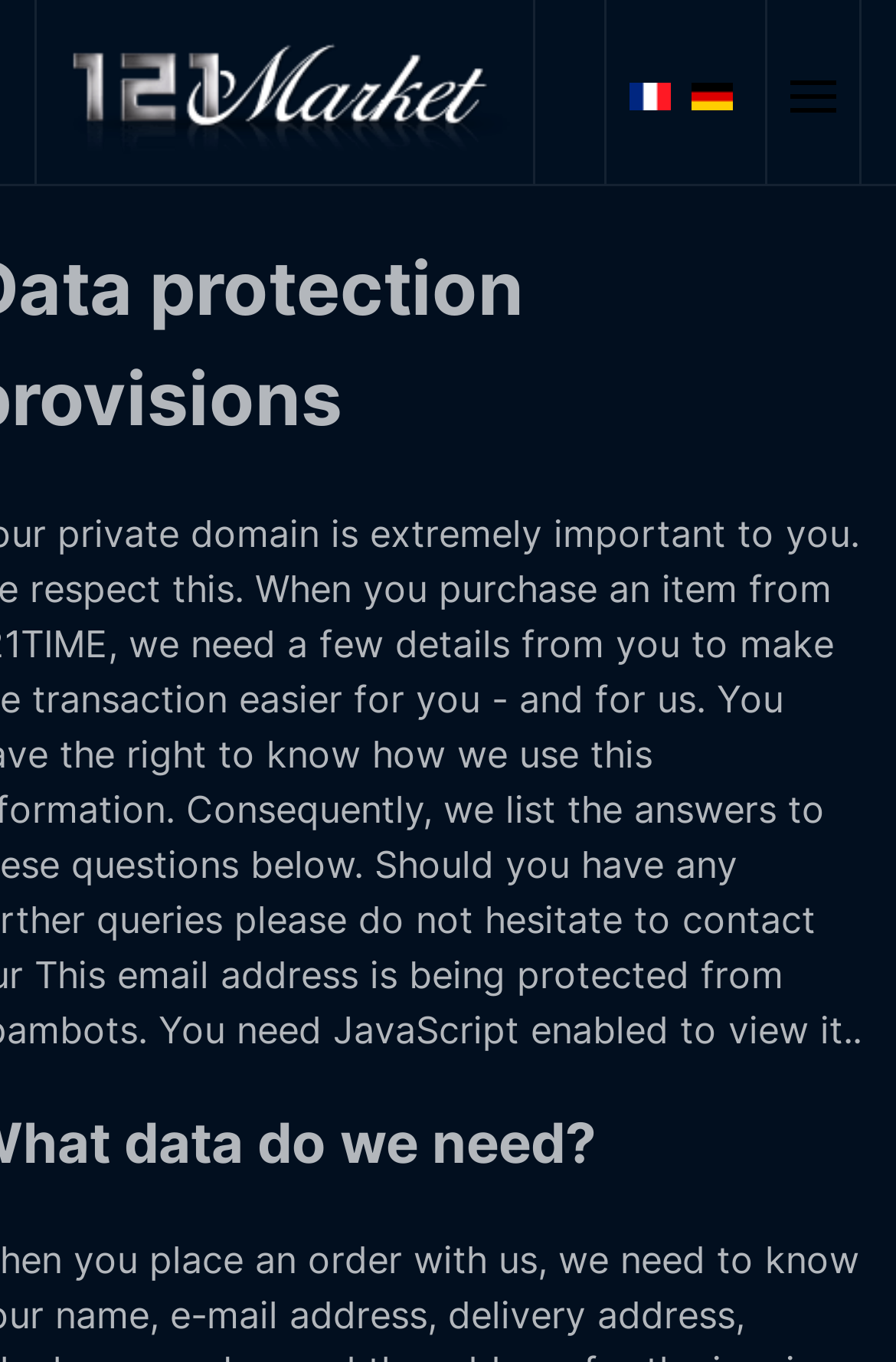Identify the main title of the webpage and generate its text content.

Data protection provisions